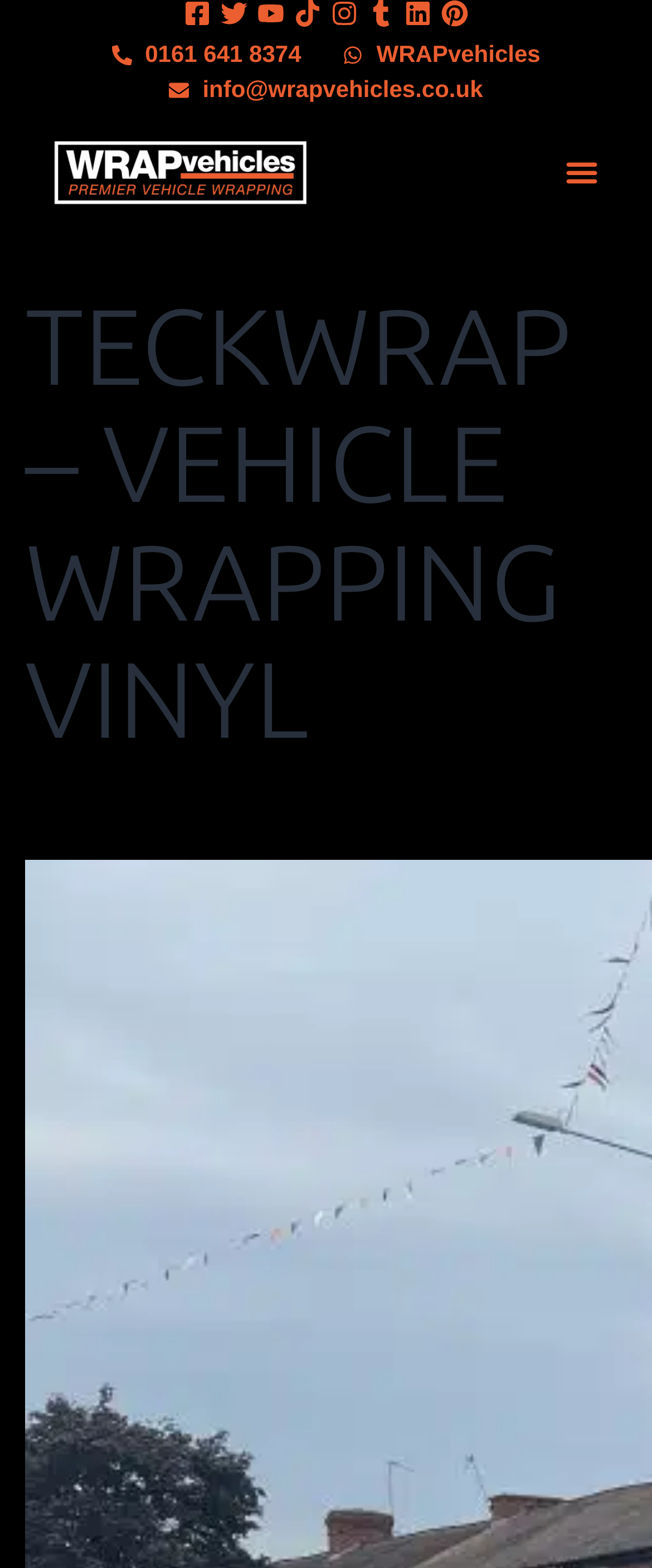What is the email address on the webpage?
Look at the screenshot and provide an in-depth answer.

I found the email address on the webpage by looking at the links at the top of the page, and I saw the email address 'info@wrapvehicles.co.uk'.